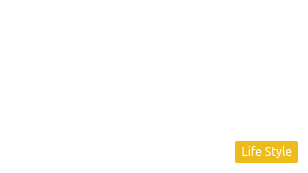Give a complete and detailed account of the image.

The image is an engaging visual related to an article titled "8 Basic Ways How to Clean Microwave?" It is categorized under the "Life Style" section, indicating a focus on practical tips for daily living. This piece offers readers valuable insights and step-by-step guidance on effectively cleaning a microwave, addressing a common household chore. The vibrant "Life Style" label adds emphasis to the topic's relevance in enhancing everyday life.